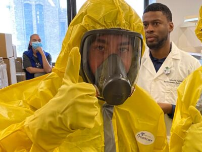What is the gesture of the person in the foreground?
From the details in the image, answer the question comprehensively.

The person in the foreground is giving a thumbs-up gesture, which suggests a positive or encouraging attitude, adding a touch of enthusiasm to the scene.